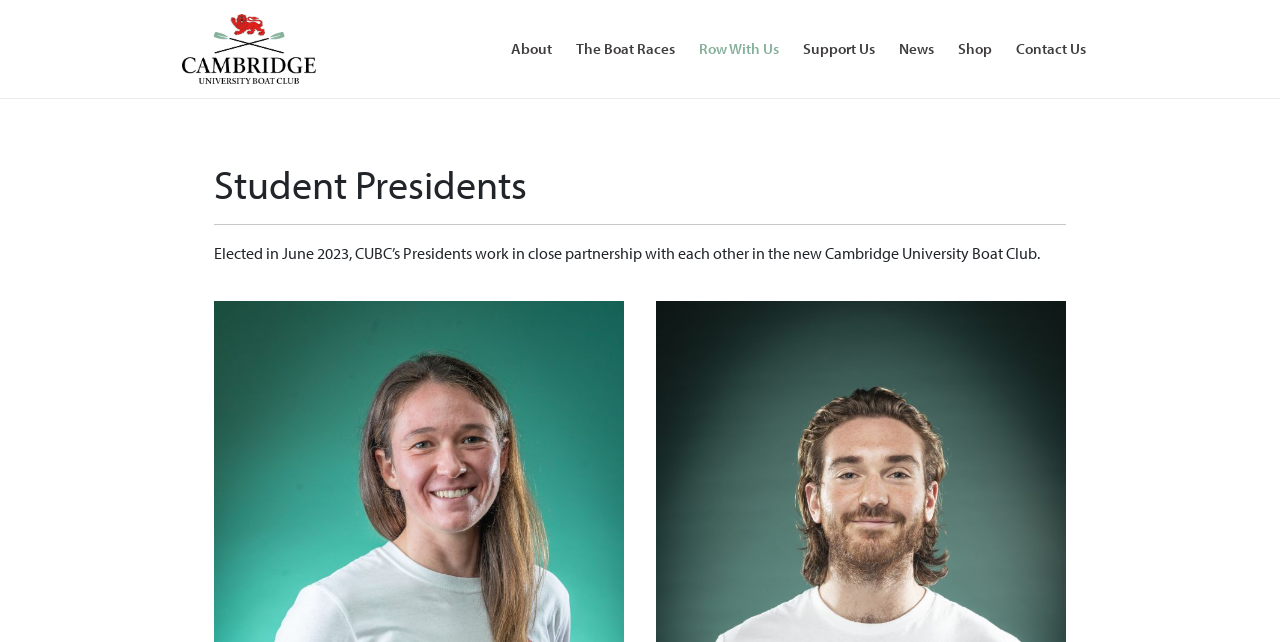Answer this question in one word or a short phrase: What is the orientation of the separator below the 'Student Presidents' heading?

horizontal